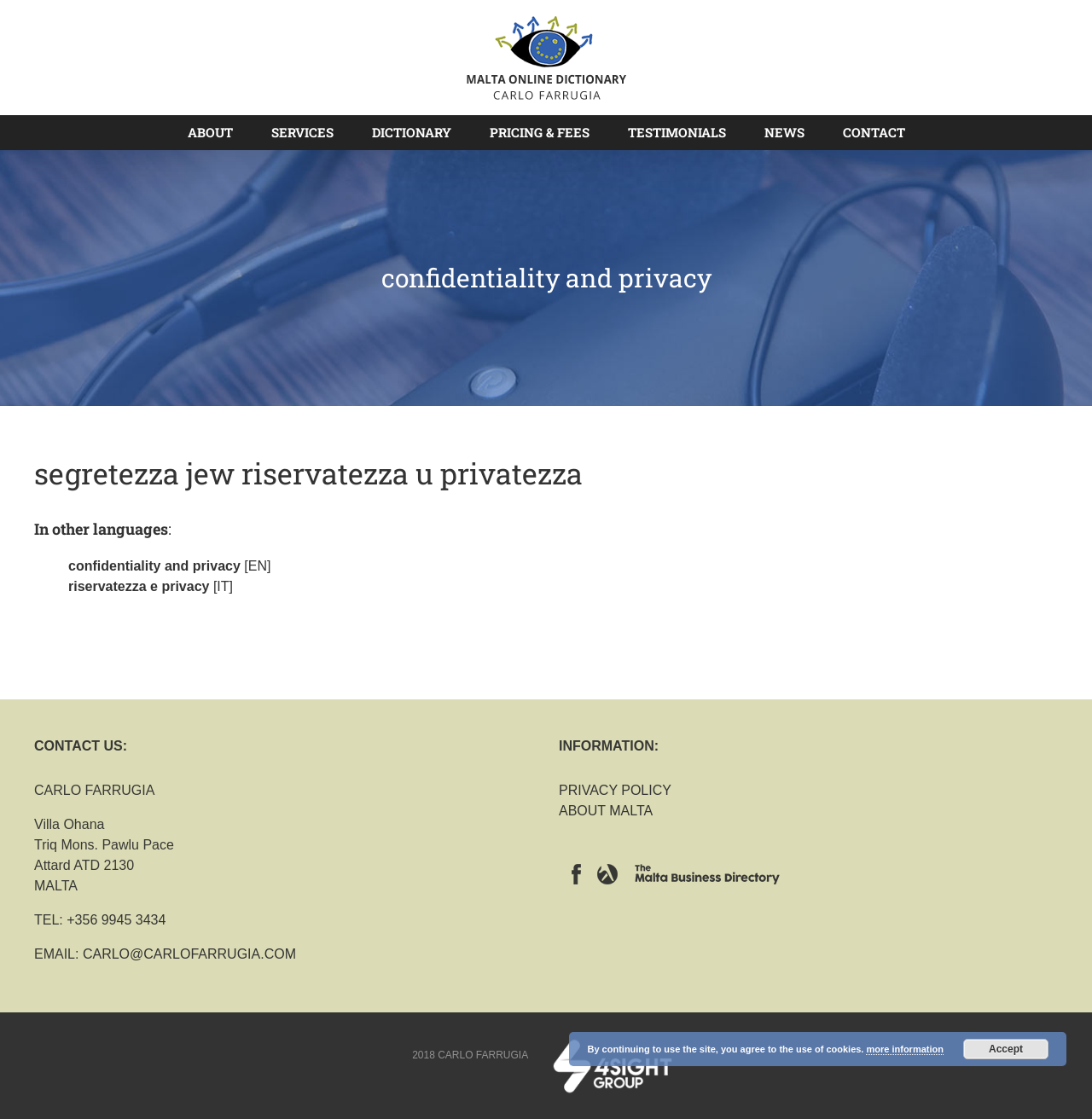Determine the main heading of the webpage and generate its text.

confidentiality and privacy